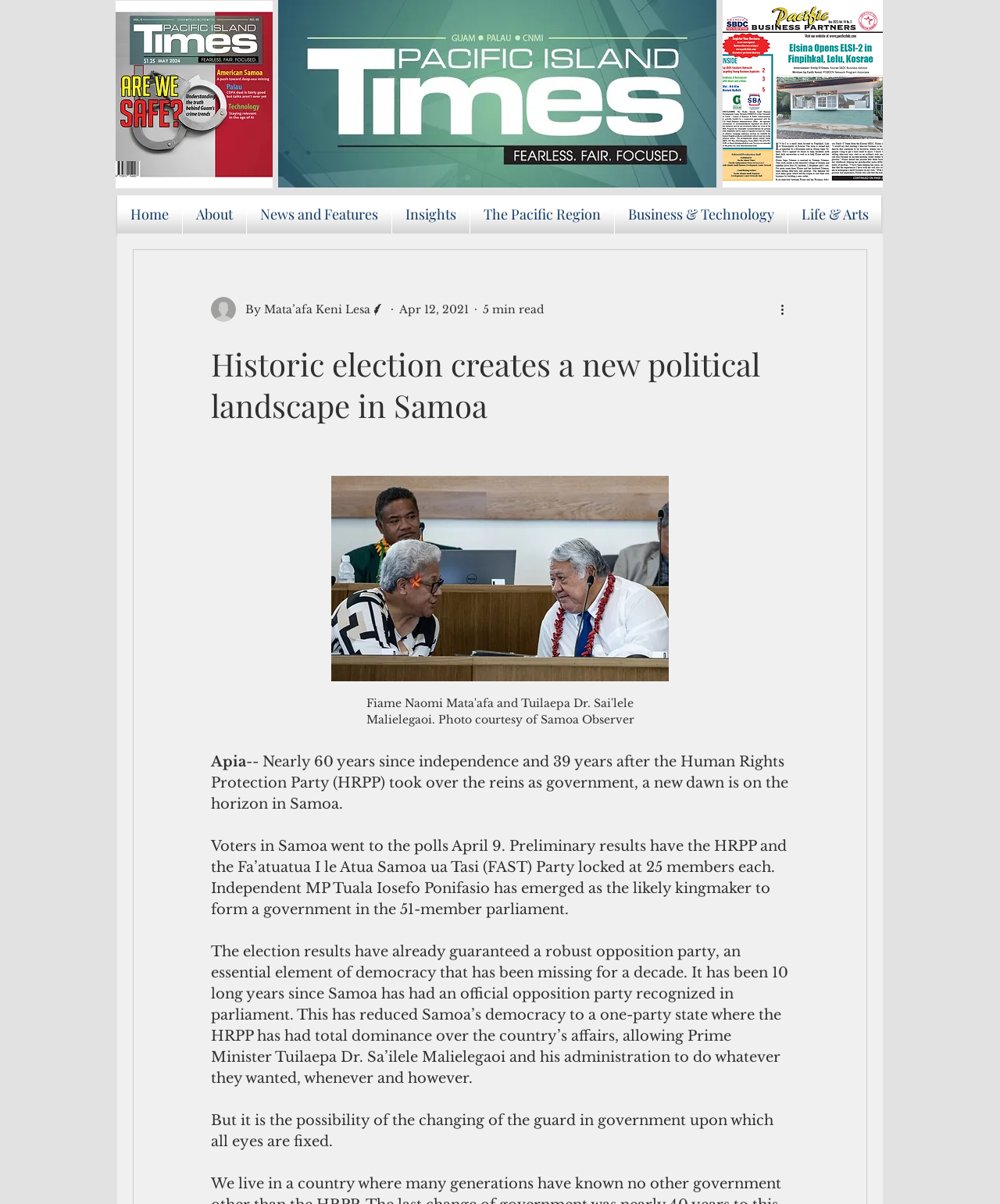How many years has it been since Samoa has had an official opposition party recognized in parliament?
Please provide a detailed and comprehensive answer to the question.

I found this answer by reading the static text in the webpage, specifically the sentence 'It has been 10 long years since Samoa has had an official opposition party recognized in parliament.'